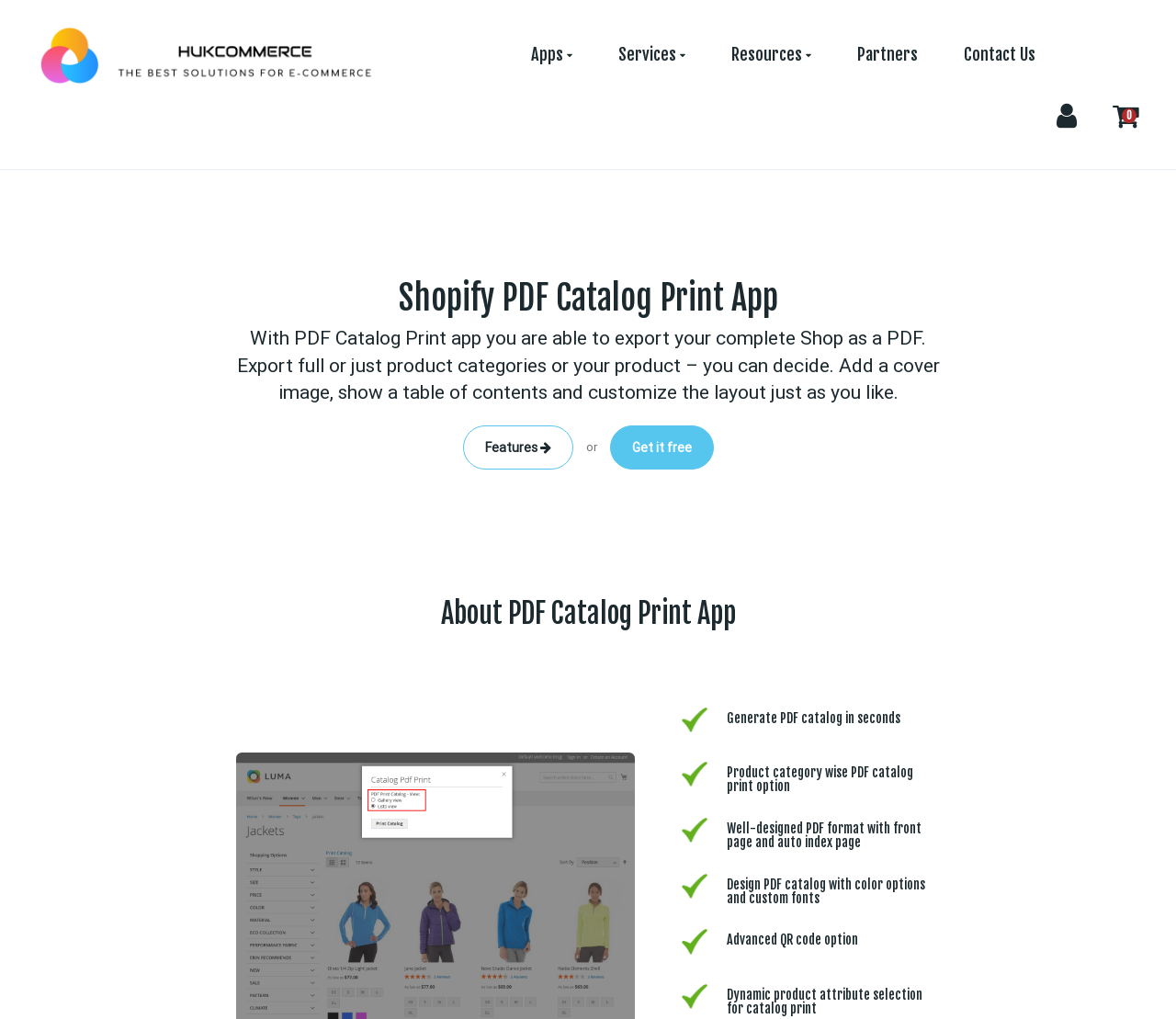Locate the bounding box coordinates of the area where you should click to accomplish the instruction: "Explore Features".

[0.393, 0.417, 0.487, 0.46]